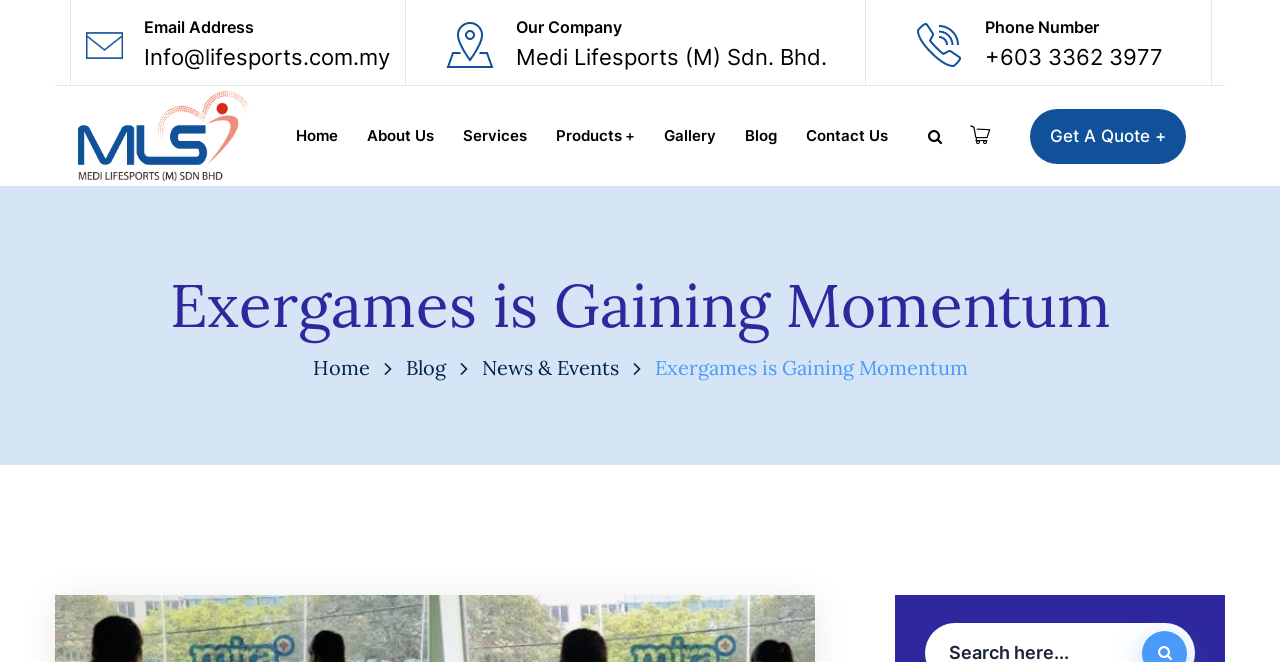Determine the coordinates of the bounding box that should be clicked to complete the instruction: "Click the 'Get A Quote +' link". The coordinates should be represented by four float numbers between 0 and 1: [left, top, right, bottom].

[0.805, 0.164, 0.927, 0.247]